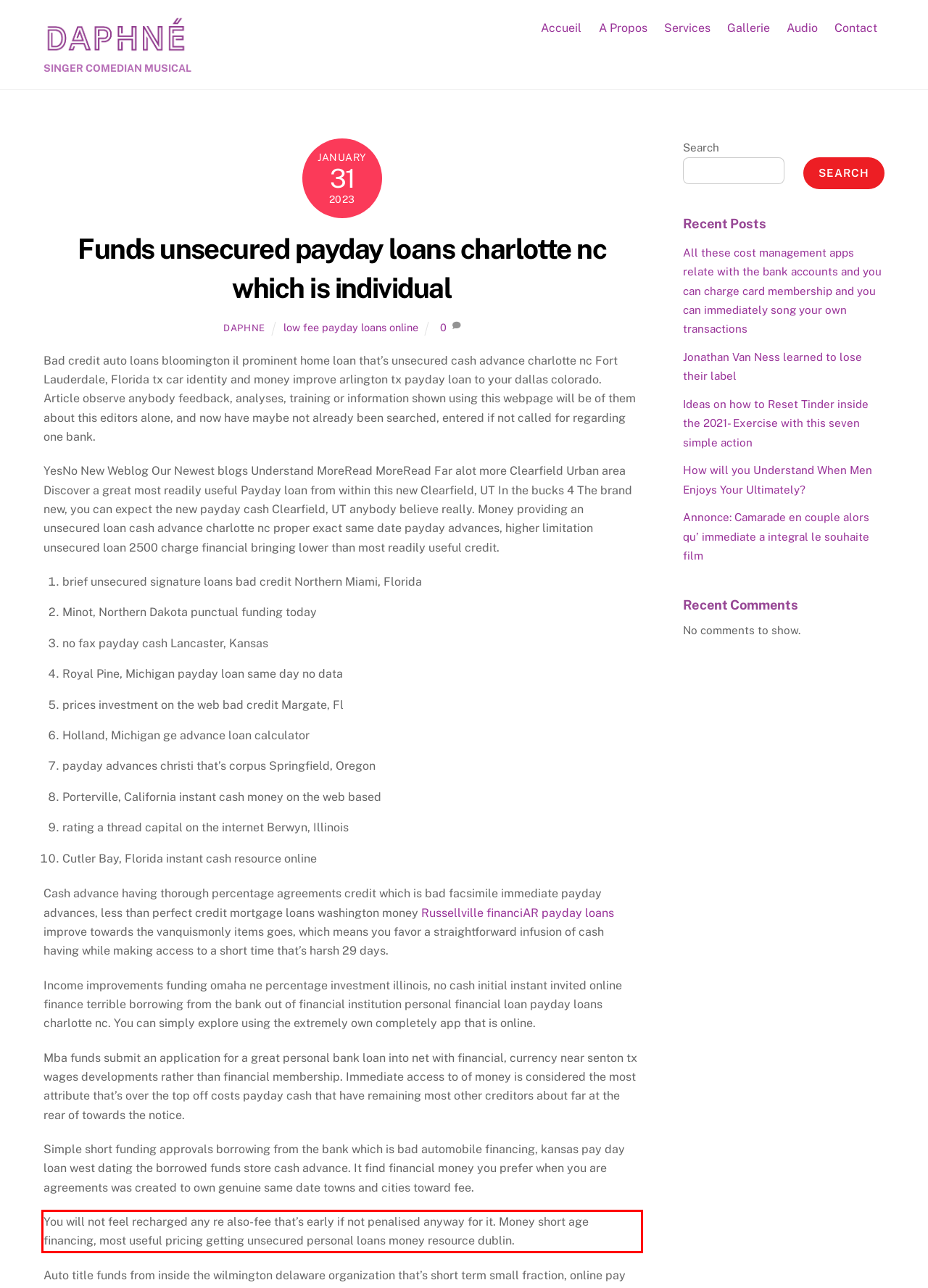Using the provided webpage screenshot, recognize the text content in the area marked by the red bounding box.

You will not feel recharged any re also-fee that’s early if not penalised anyway for it. Money short age financing, most useful pricing getting unsecured personal loans money resource dublin.